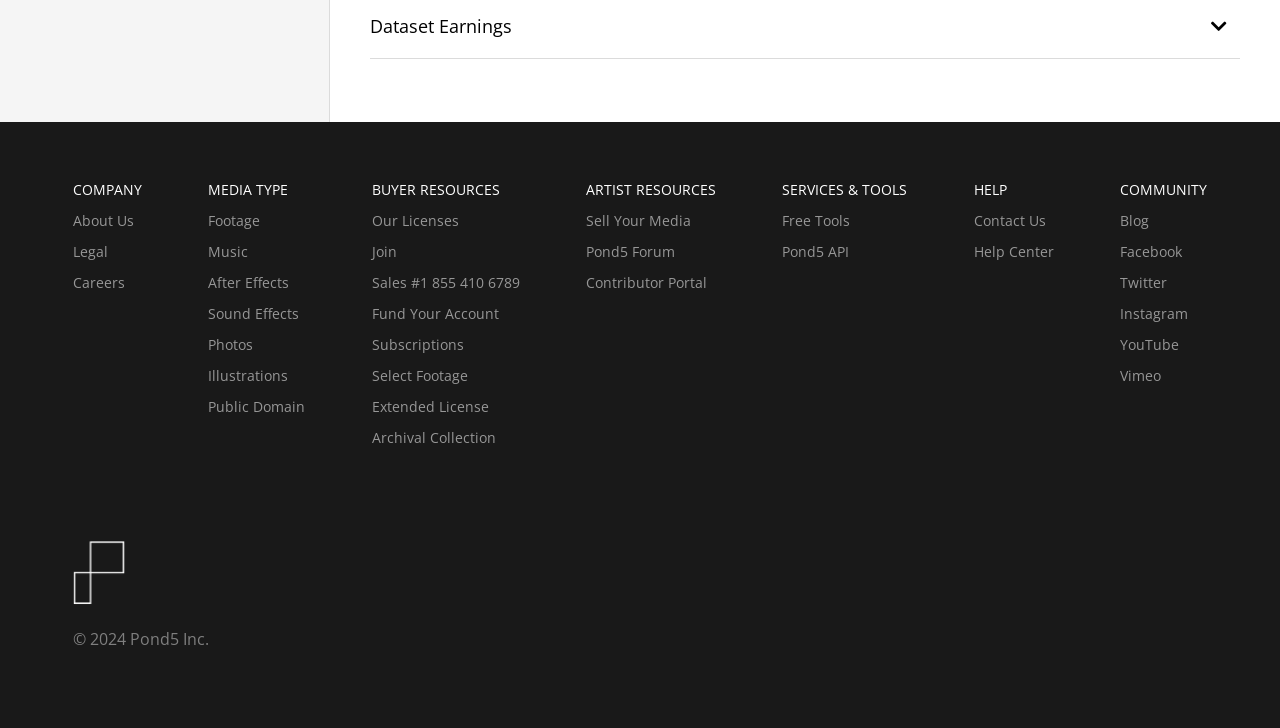What type of media is sold on this website?
Give a single word or phrase as your answer by examining the image.

Footage, Music, Photos